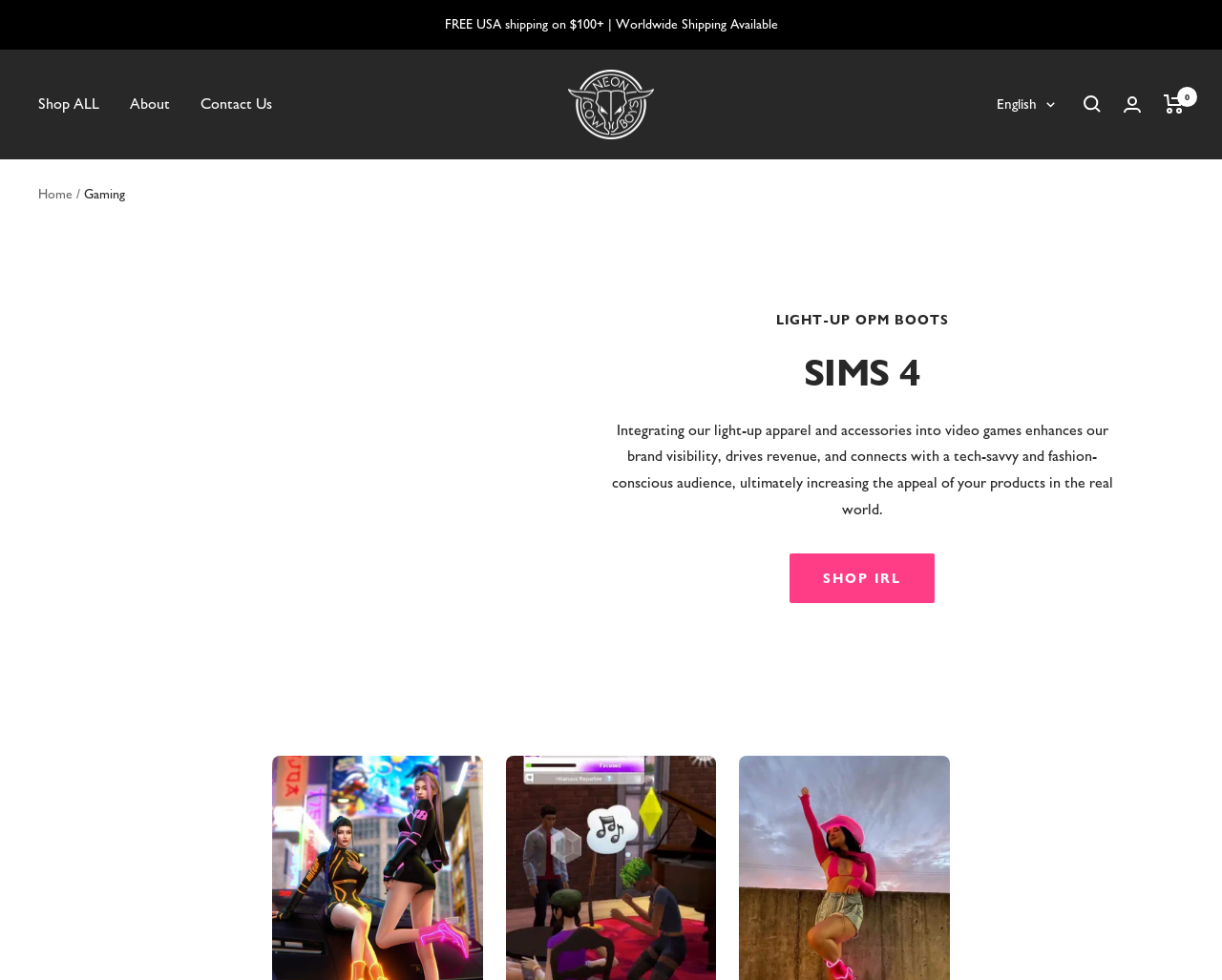Locate the bounding box coordinates of the clickable element to fulfill the following instruction: "Select English as language". Provide the coordinates as four float numbers between 0 and 1 in the format [left, top, right, bottom].

[0.816, 0.095, 0.863, 0.12]